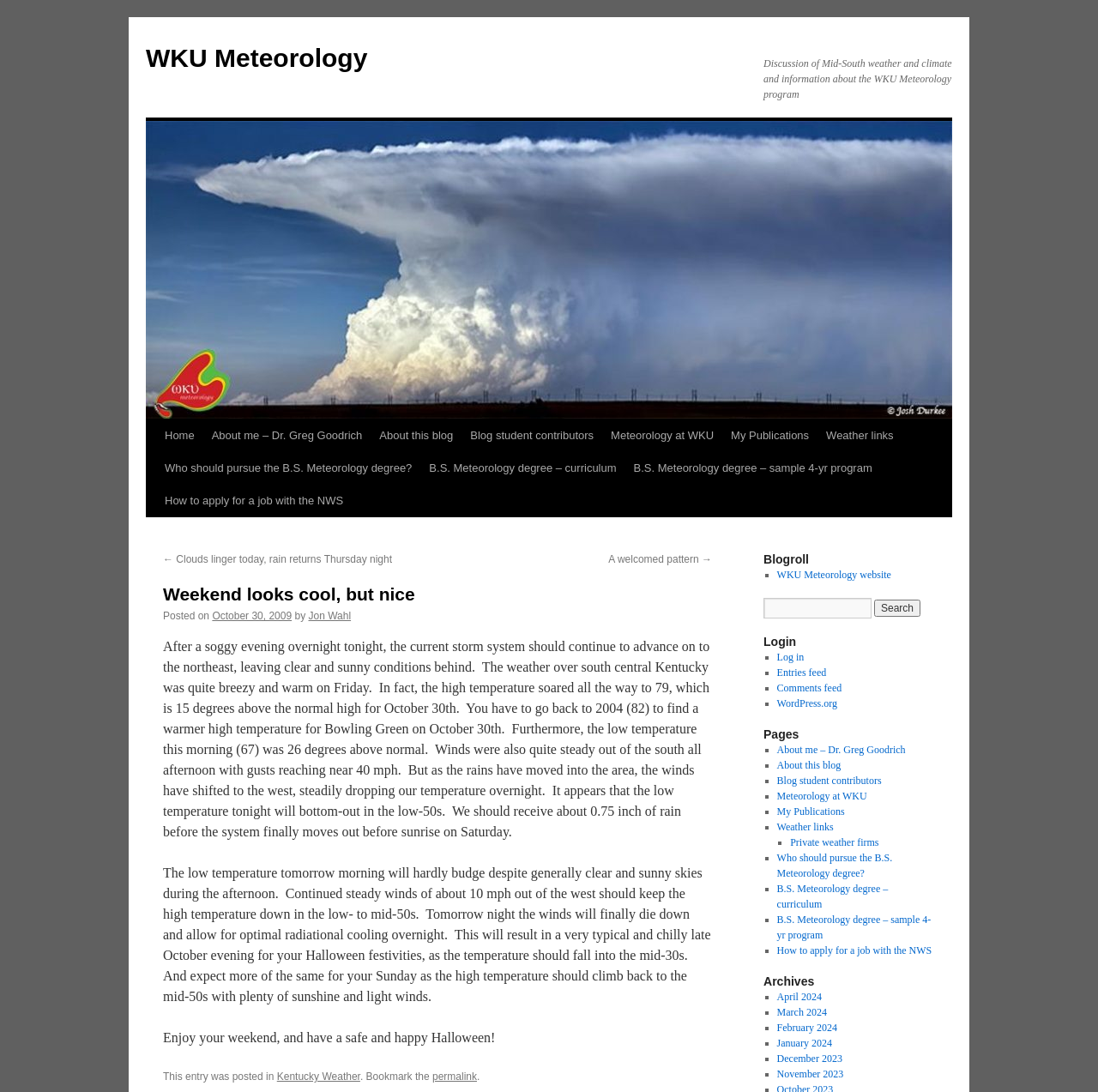What is the name of the blog?
Please give a detailed and elaborate explanation in response to the question.

The name of the blog can be found in the top-left corner of the webpage, where it says 'Weekend looks cool, but nice | WKU Meteorology'. This is also the title of the webpage.